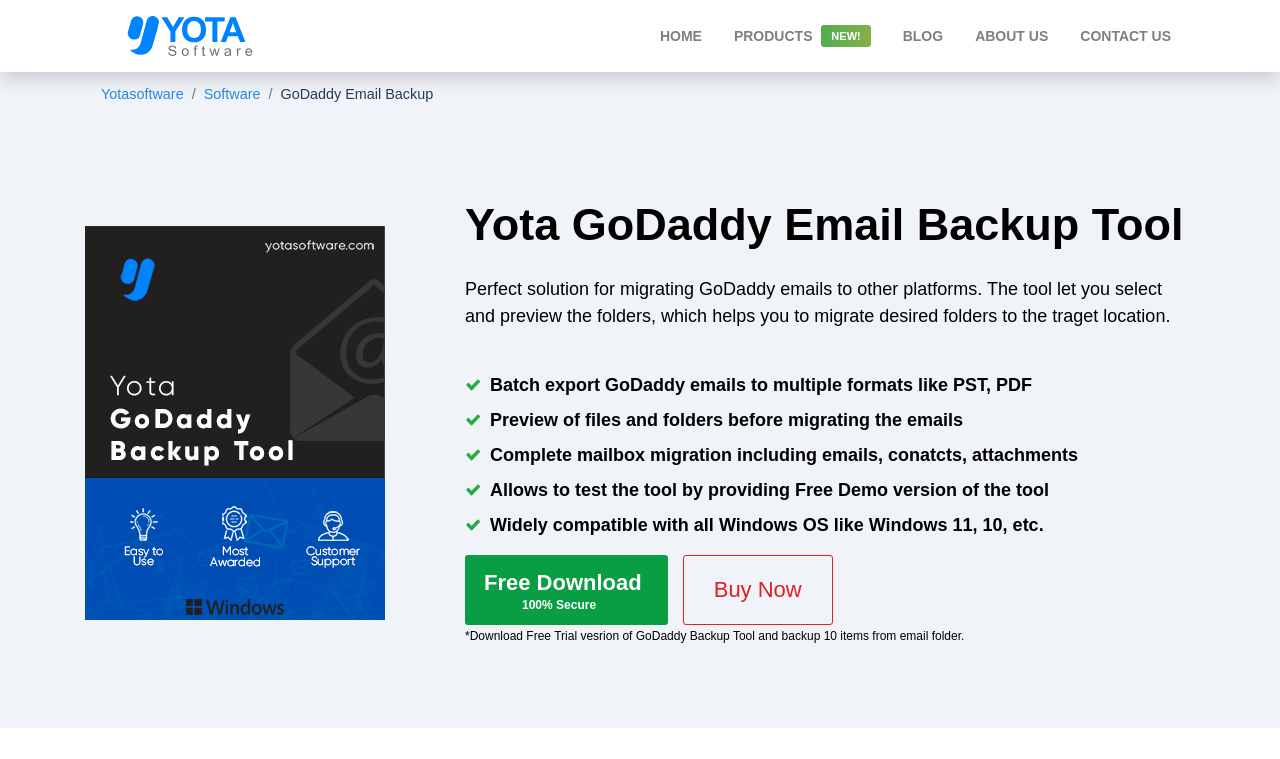What is the primary heading on this webpage?

Yota GoDaddy Email Backup Tool